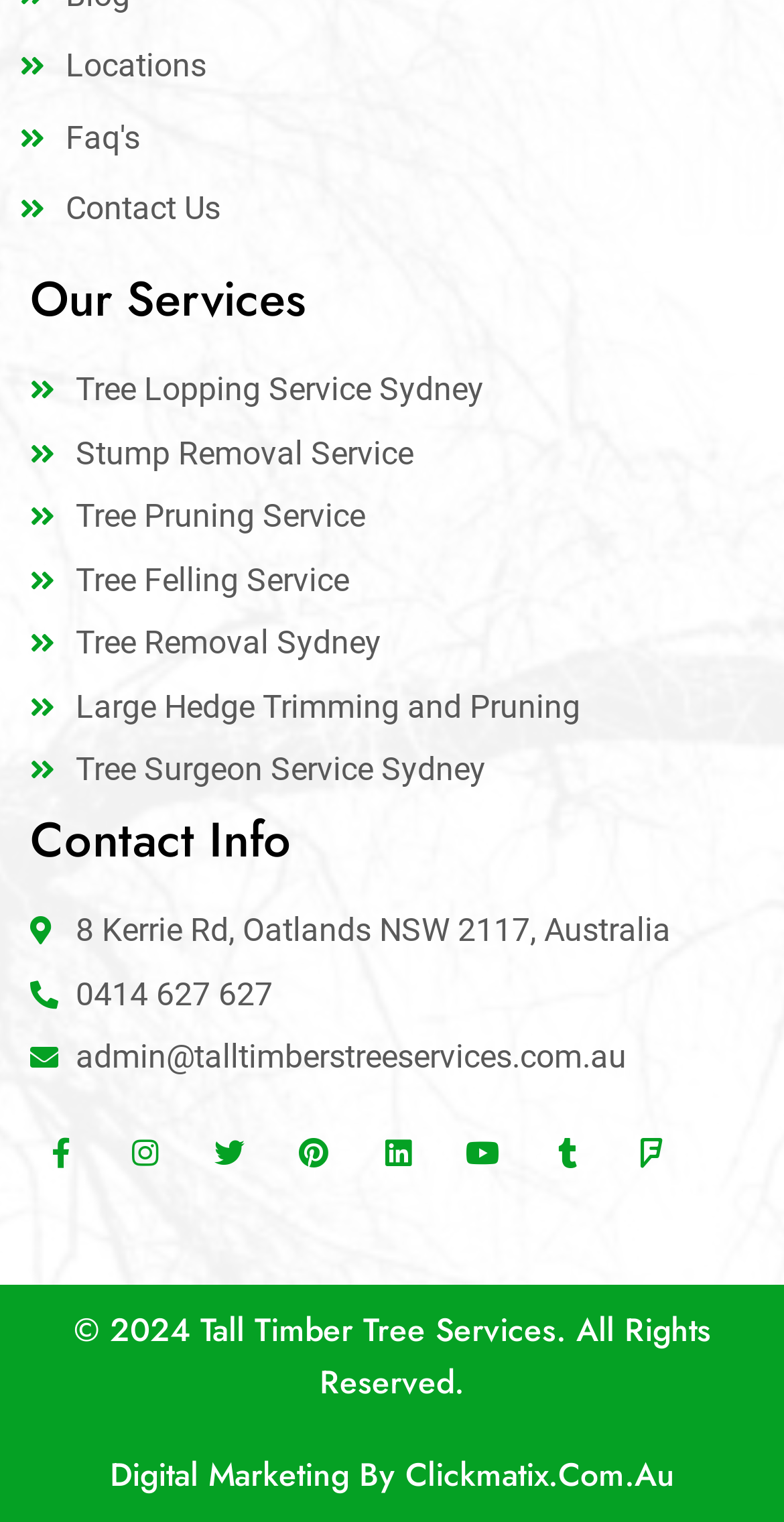Please determine the bounding box coordinates of the element to click on in order to accomplish the following task: "Contact us". Ensure the coordinates are four float numbers ranging from 0 to 1, i.e., [left, top, right, bottom].

[0.026, 0.121, 0.974, 0.154]